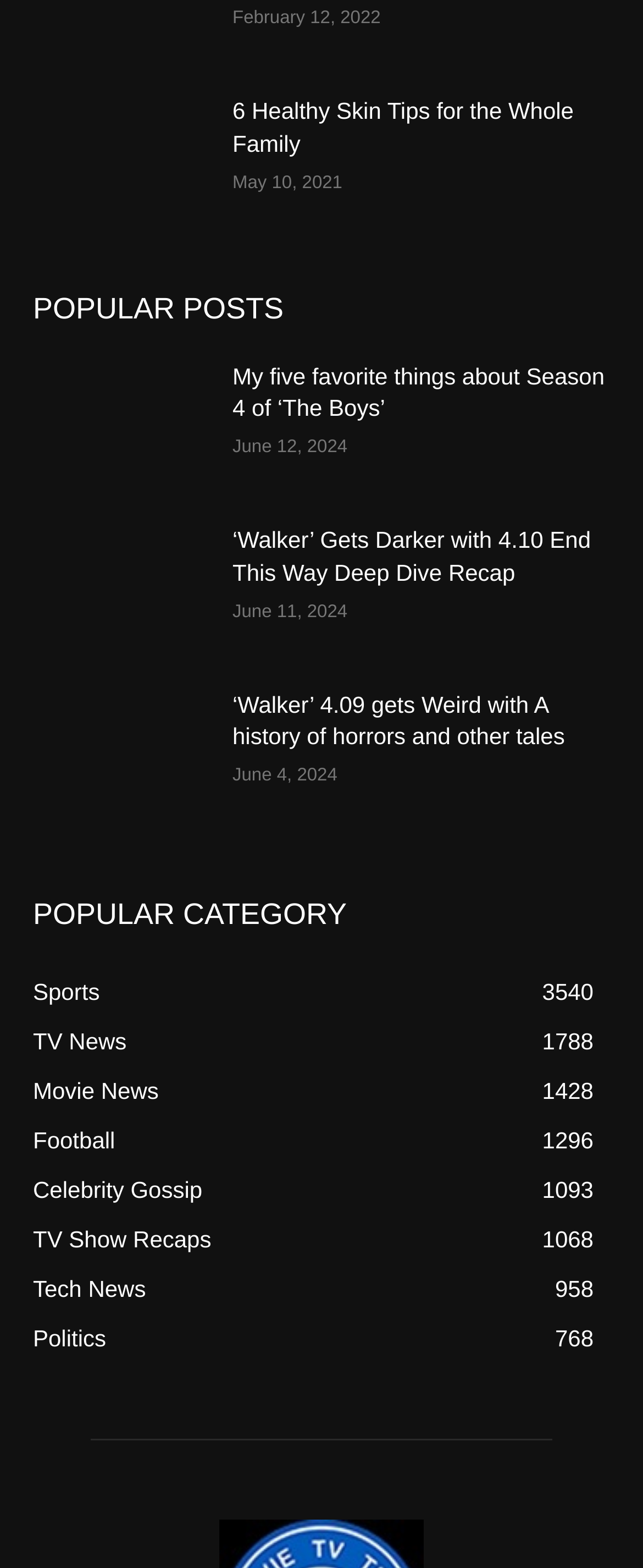How many popular categories are listed?
Please answer the question with a detailed response using the information from the screenshot.

I counted the number of categories listed under the 'POPULAR CATEGORY' heading and found only one category.